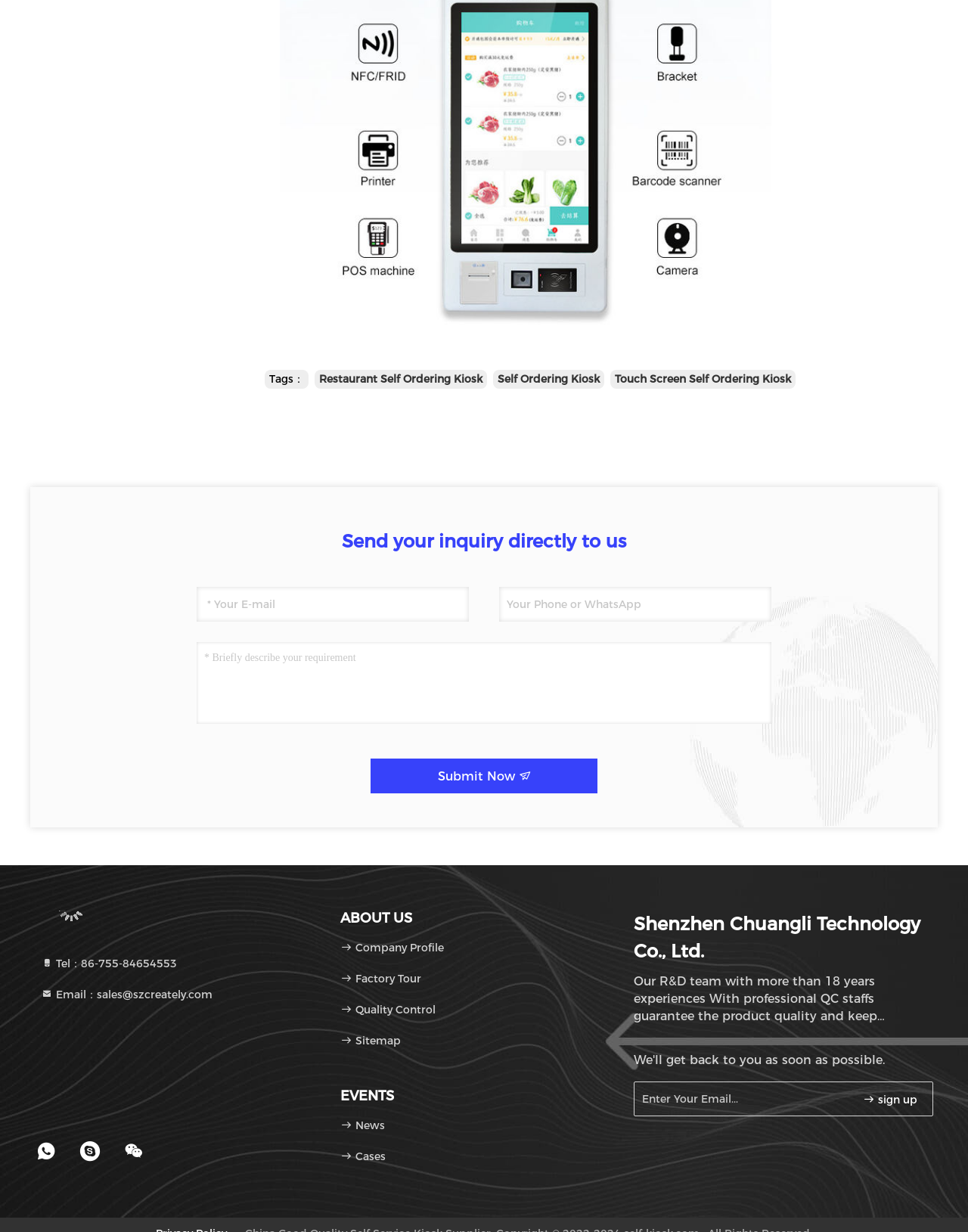Using the element description: "placeholder="* Your E-mail"", determine the bounding box coordinates for the specified UI element. The coordinates should be four float numbers between 0 and 1, [left, top, right, bottom].

[0.203, 0.476, 0.484, 0.505]